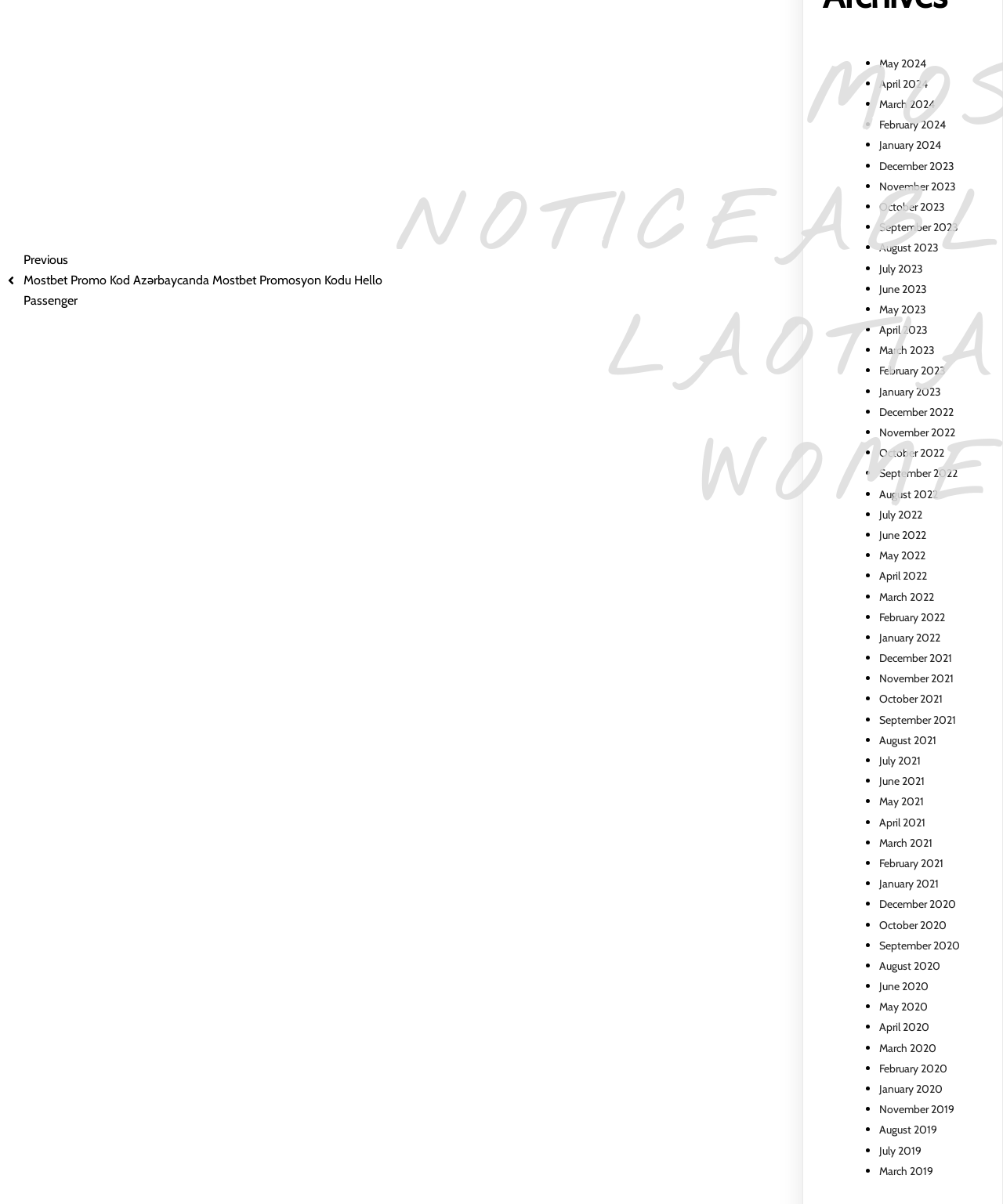How many months are listed on the webpage?
Please provide a comprehensive answer to the question based on the webpage screenshot.

The webpage has a list of months from May 2021 to May 2024. There are 24 months listed in total, including each month from 2021, 2022, 2023, and 2024.